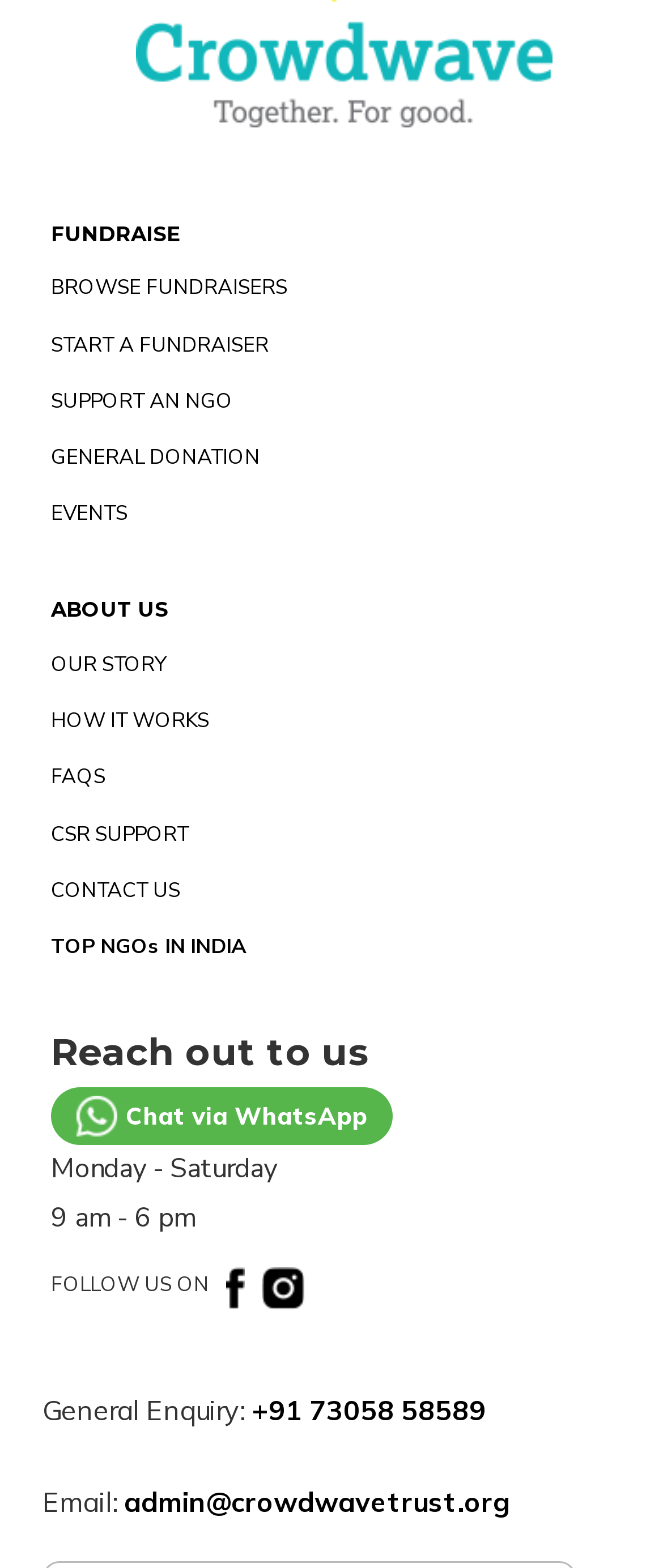What is the main purpose of this website?
Using the image, answer in one word or phrase.

Fundraising